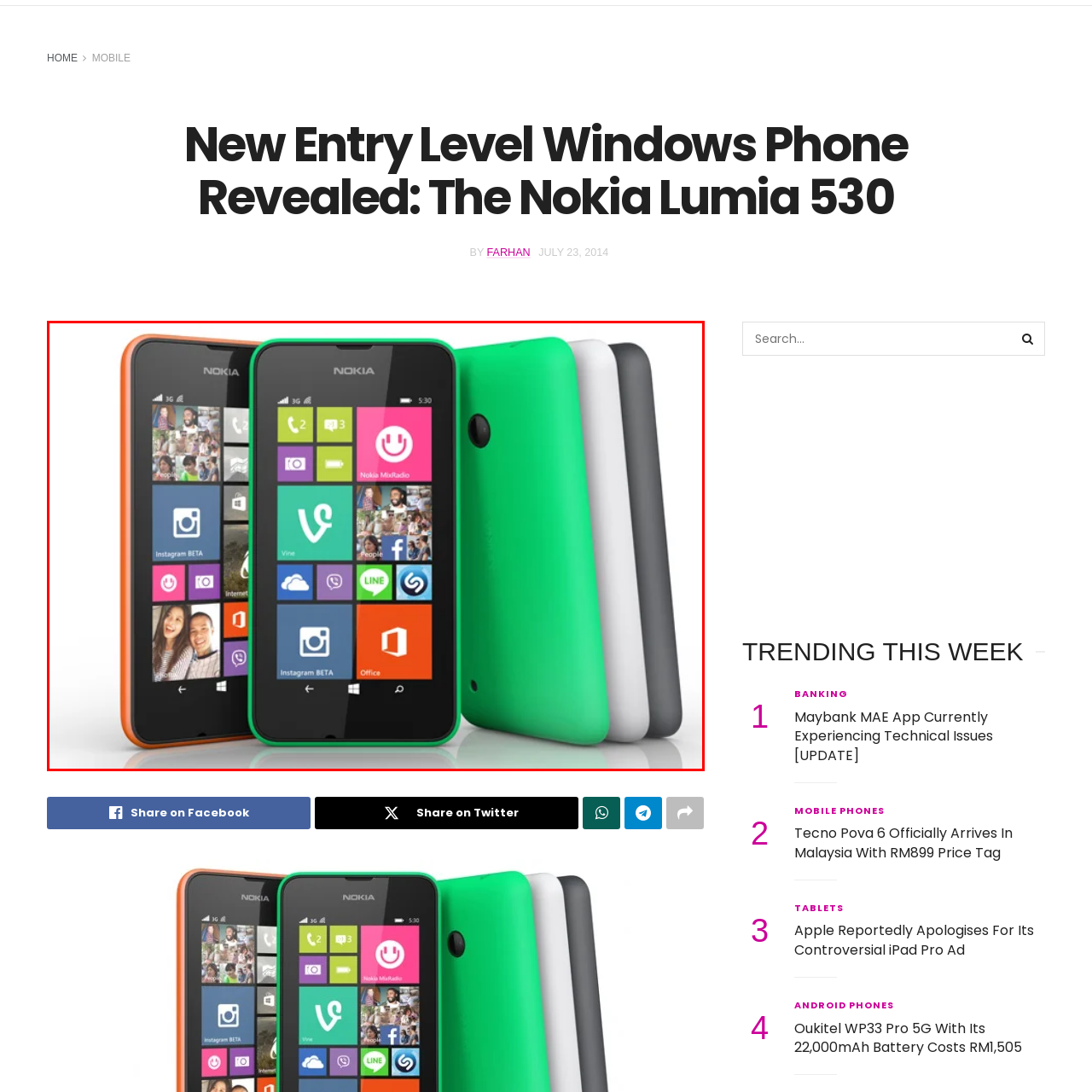Please examine the image within the red bounding box and provide an answer to the following question using a single word or phrase:
How many colors are available for the Lumia 530 model?

At least four